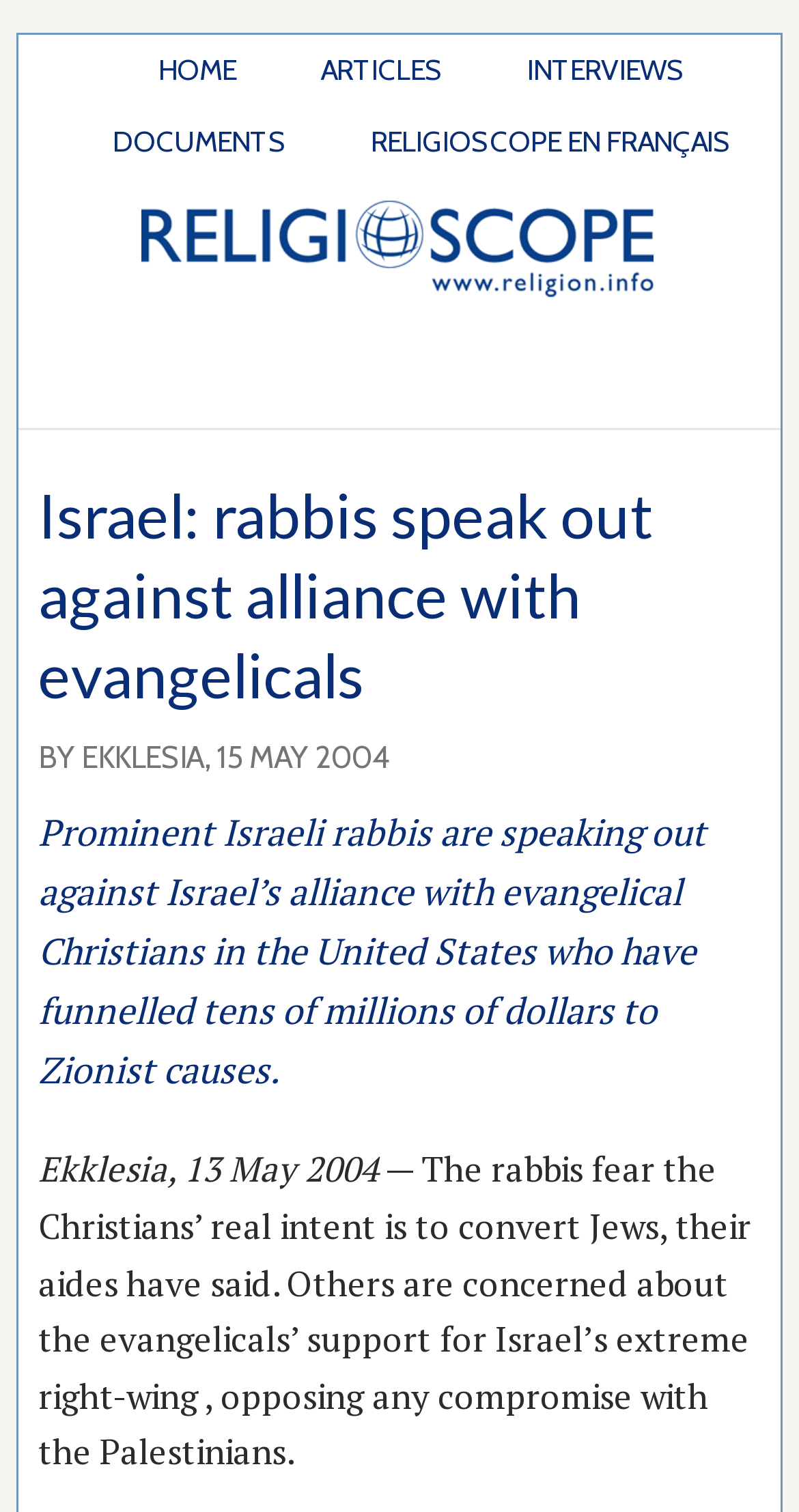Answer the question below in one word or phrase:
How much money have the evangelical Christians funnelled to Zionist causes?

Tens of millions of dollars